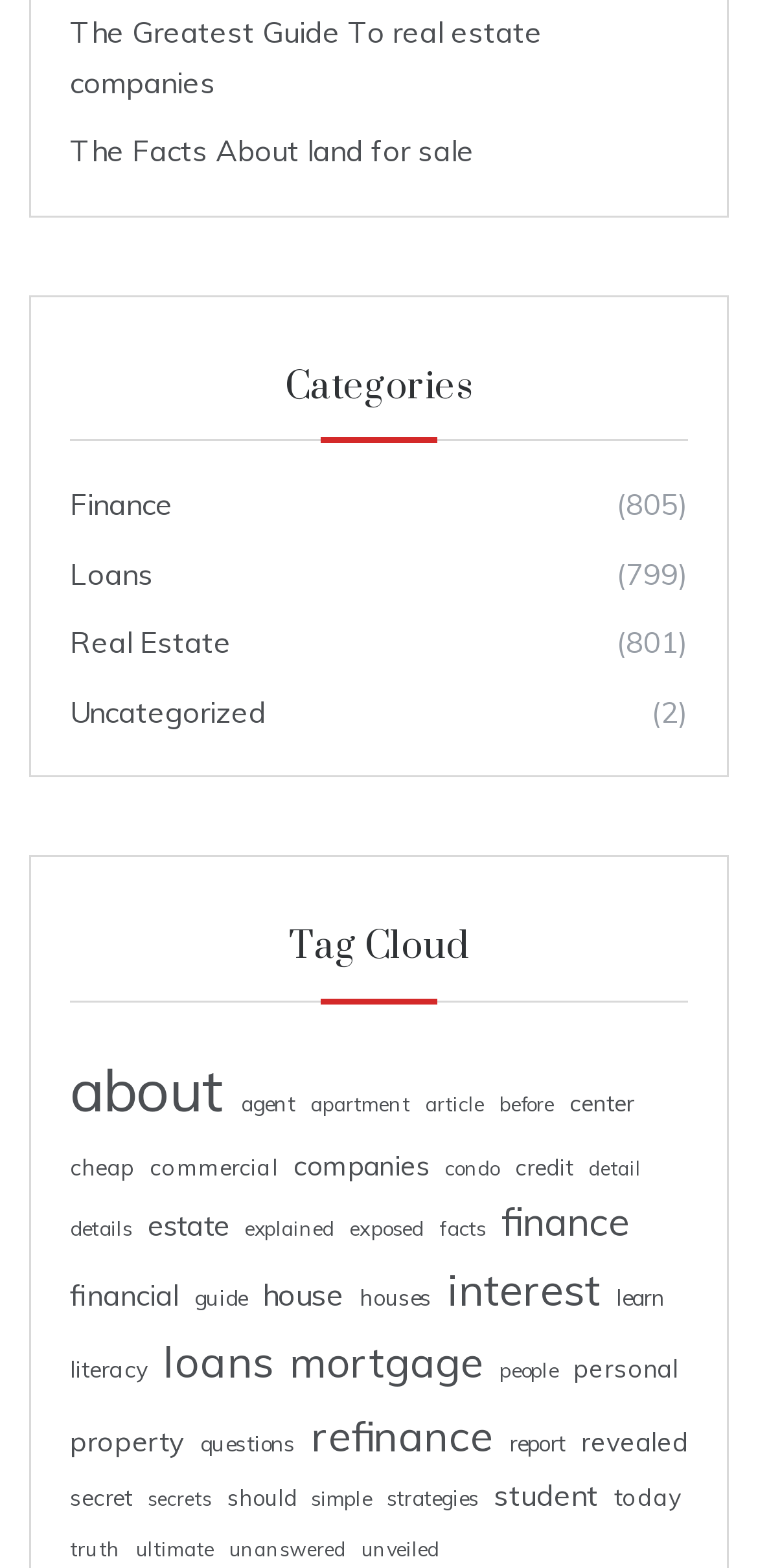What is the tag with the least number of occurrences?
Use the image to answer the question with a single word or phrase.

Uncategorized